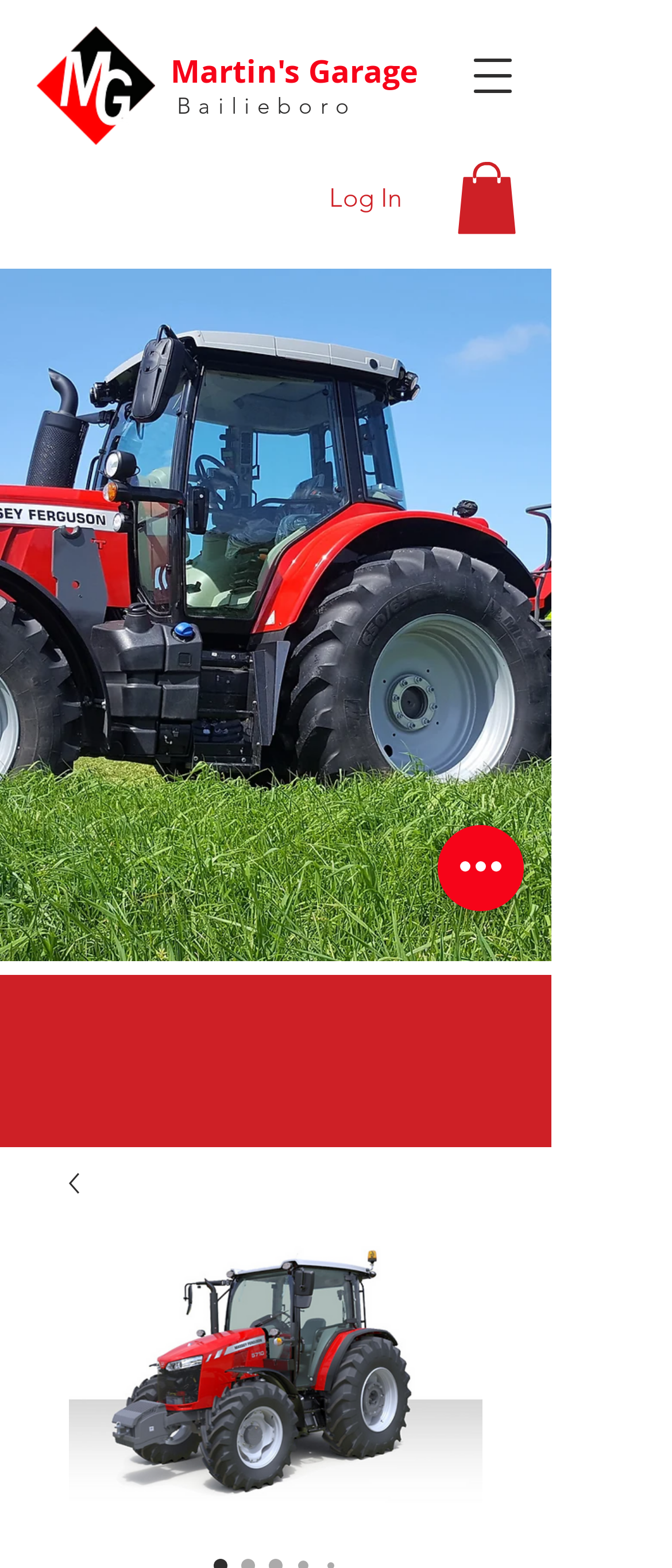What is the name of the garage?
Refer to the image and give a detailed response to the question.

The name of the garage can be found in the heading element at the top of the webpage, which reads 'Martin's Garage'.